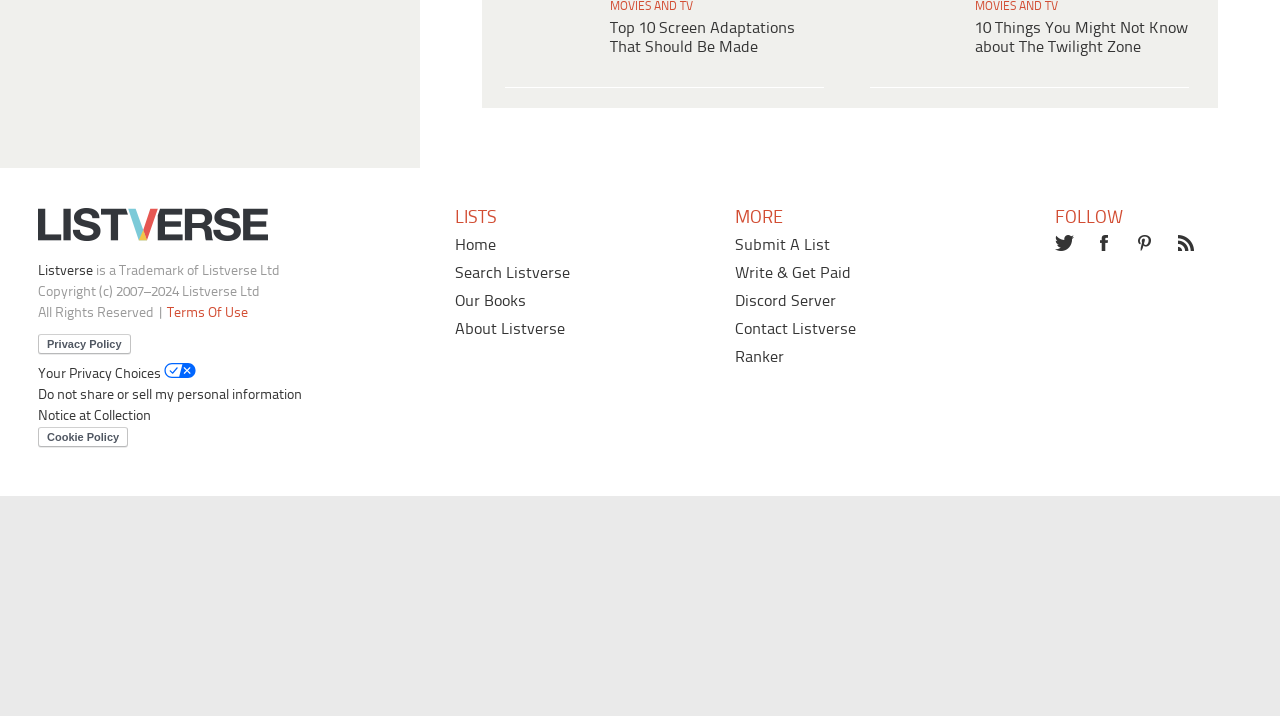What is the copyright year range of Listverse Ltd?
Please use the image to provide an in-depth answer to the question.

The answer can be found by looking at the StaticText element with the text 'Copyright (c) 2007–2024 Listverse Ltd' which is located at the bottom of the webpage, indicating the copyright year range of Listverse Ltd.